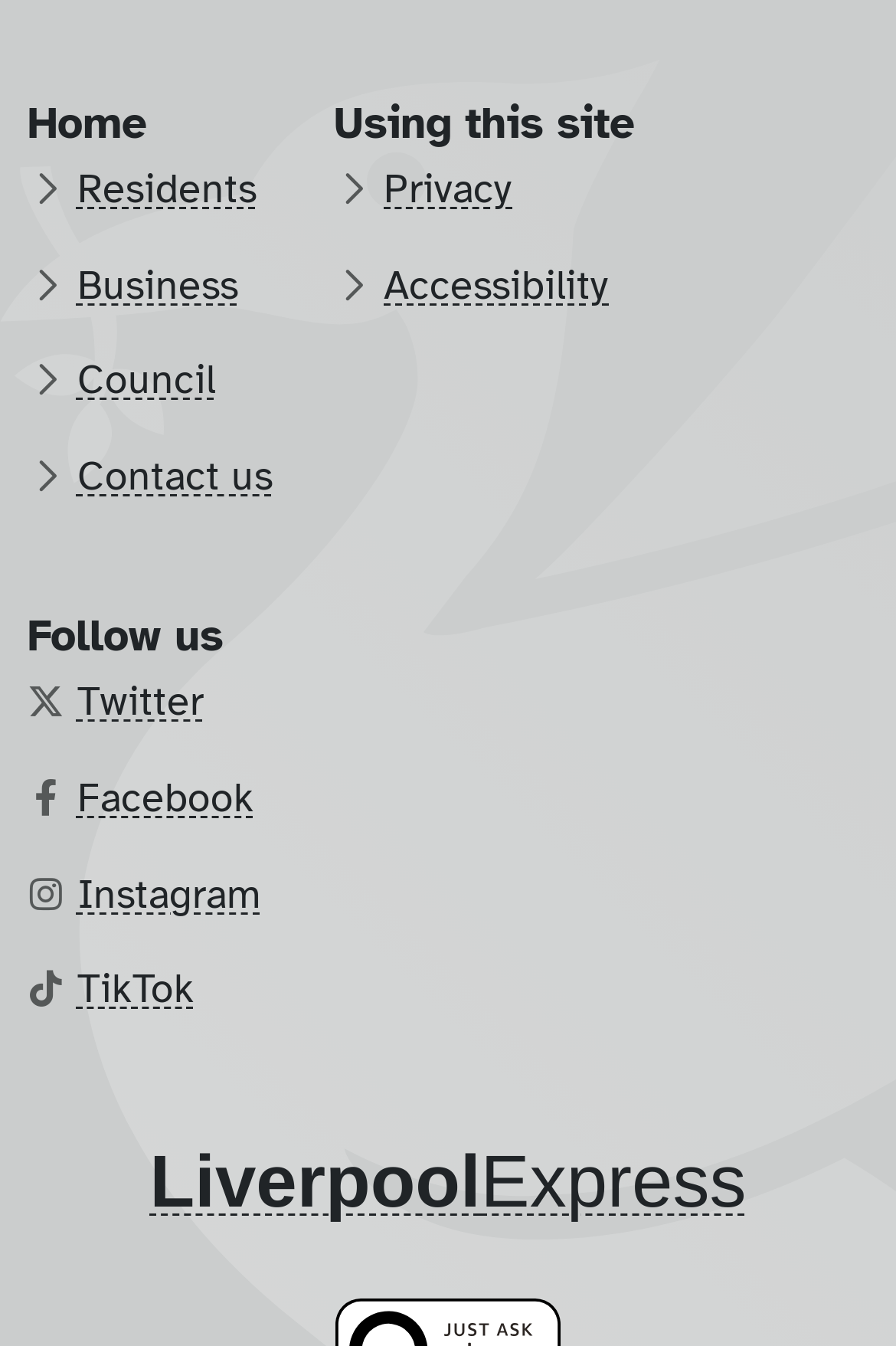Please find the bounding box coordinates of the element that needs to be clicked to perform the following instruction: "View the Council page". The bounding box coordinates should be four float numbers between 0 and 1, represented as [left, top, right, bottom].

[0.084, 0.248, 0.243, 0.316]